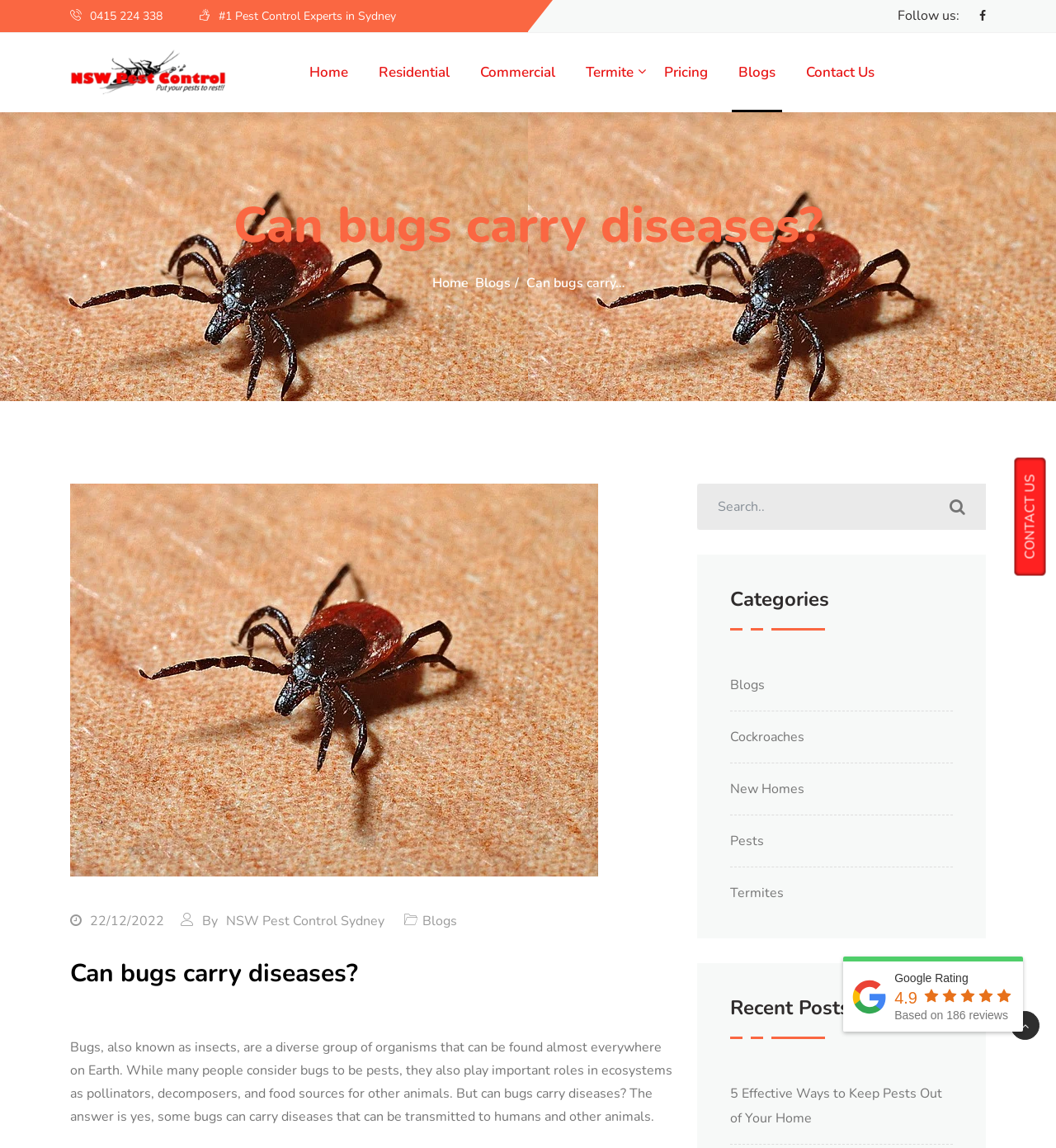For the given element description parent_node: Follow us: title="Facebook", determine the bounding box coordinates of the UI element. The coordinates should follow the format (top-left x, top-left y, bottom-right x, bottom-right y) and be within the range of 0 to 1.

[0.912, 0.004, 0.934, 0.024]